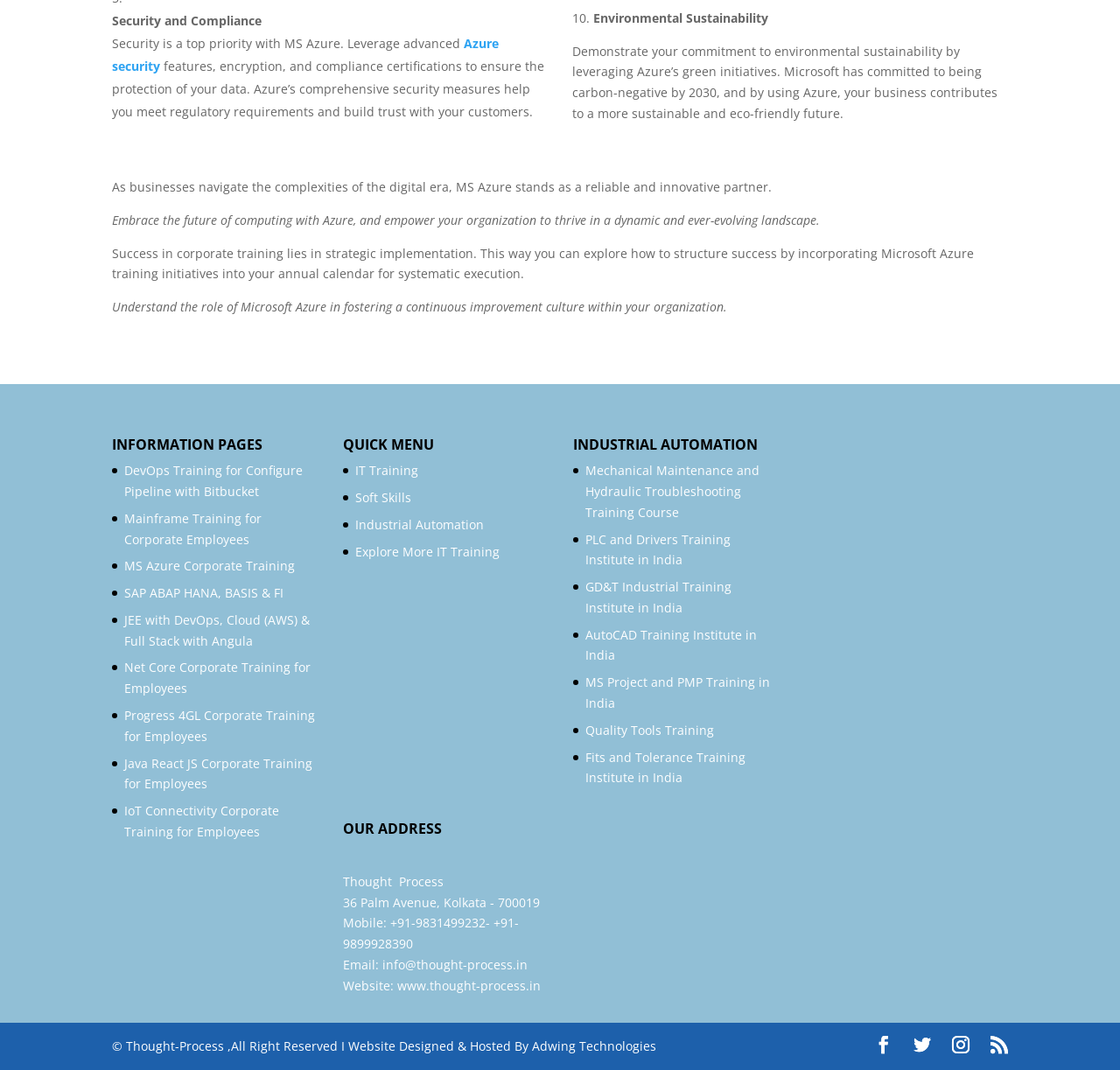What is the contact email address of the company?
Please respond to the question with a detailed and well-explained answer.

I found the contact email address 'info@thought-process.in' in the 'OUR ADDRESS' section of the webpage, which provides the company's contact information.